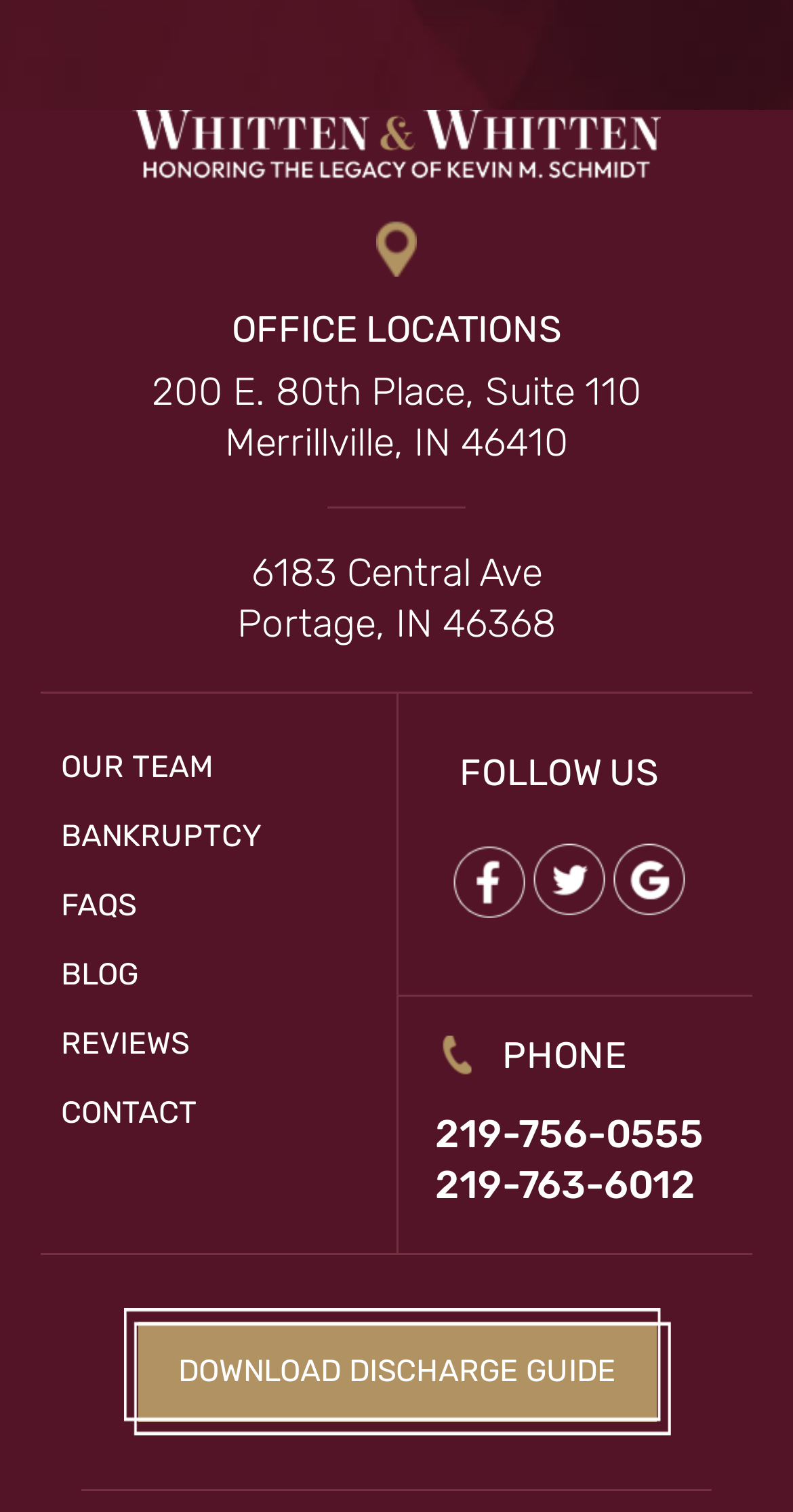Find the bounding box coordinates for the element that must be clicked to complete the instruction: "View office location at 200 E. 80th Place, Suite 110 Merrillville, IN 46410". The coordinates should be four float numbers between 0 and 1, indicated as [left, top, right, bottom].

[0.191, 0.243, 0.809, 0.308]